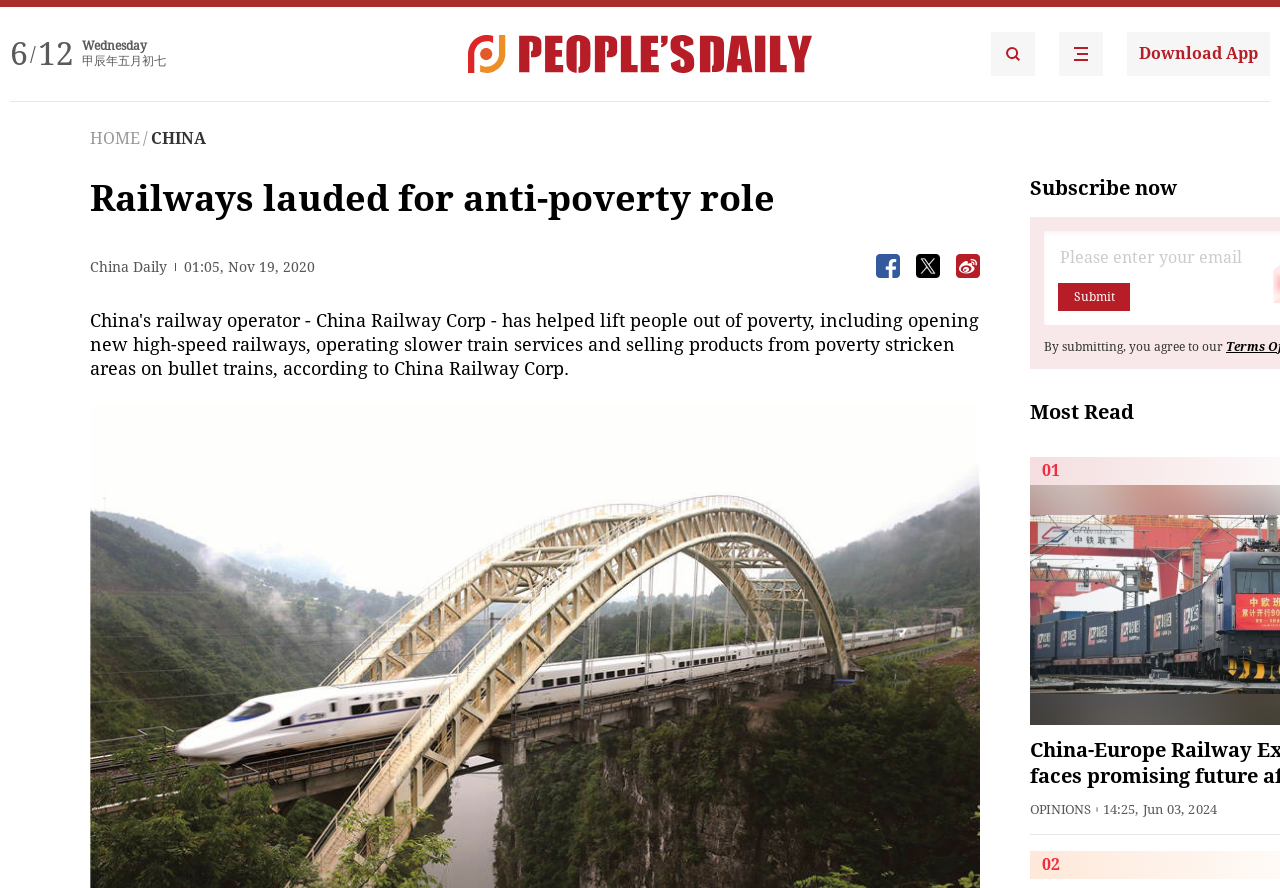Find the bounding box of the element with the following description: "alt="People's Daily English language App"". The coordinates must be four float numbers between 0 and 1, formatted as [left, top, right, bottom].

[0.827, 0.036, 0.862, 0.086]